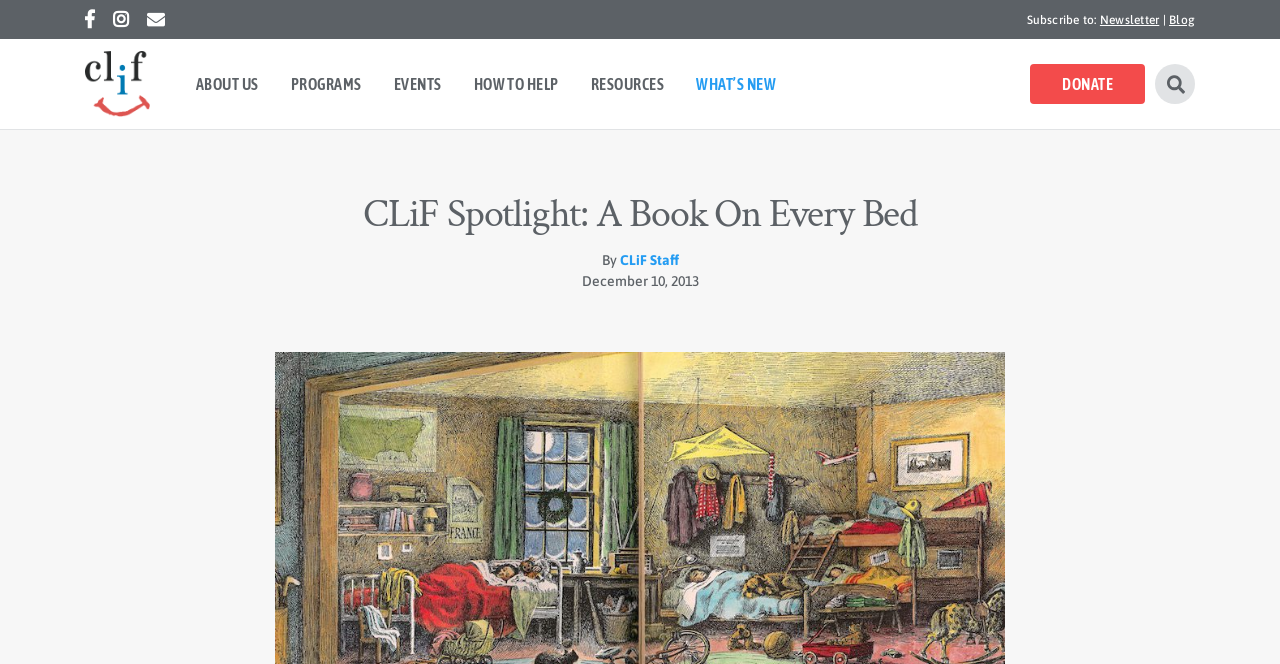Find the bounding box coordinates of the clickable area that will achieve the following instruction: "Donate to the organization".

[0.805, 0.097, 0.895, 0.157]